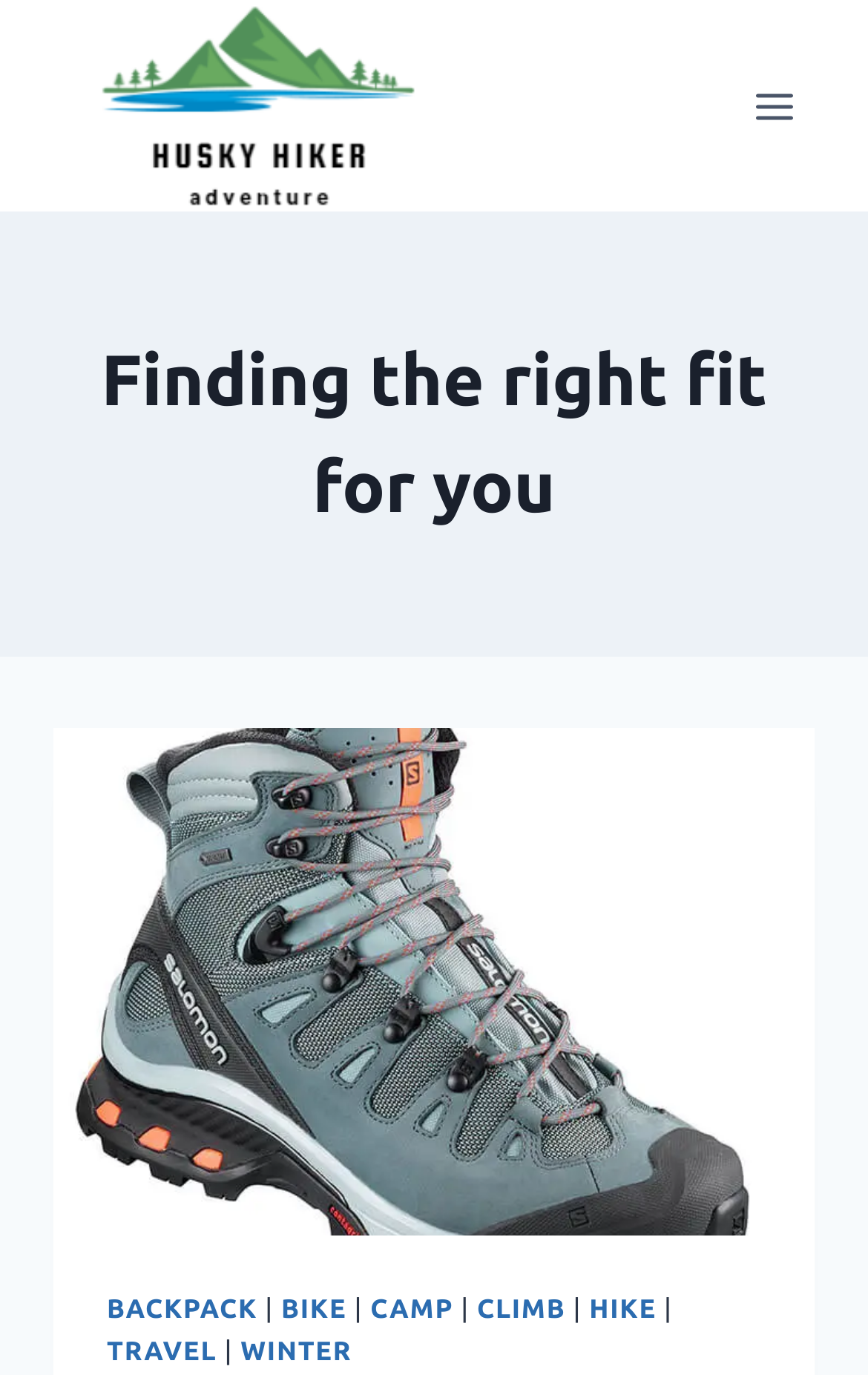What is the position of the image relative to the heading?
Using the image, elaborate on the answer with as much detail as possible.

By comparing the y1 and y2 coordinates of the image and the heading elements, we can determine that the image is positioned below the heading.